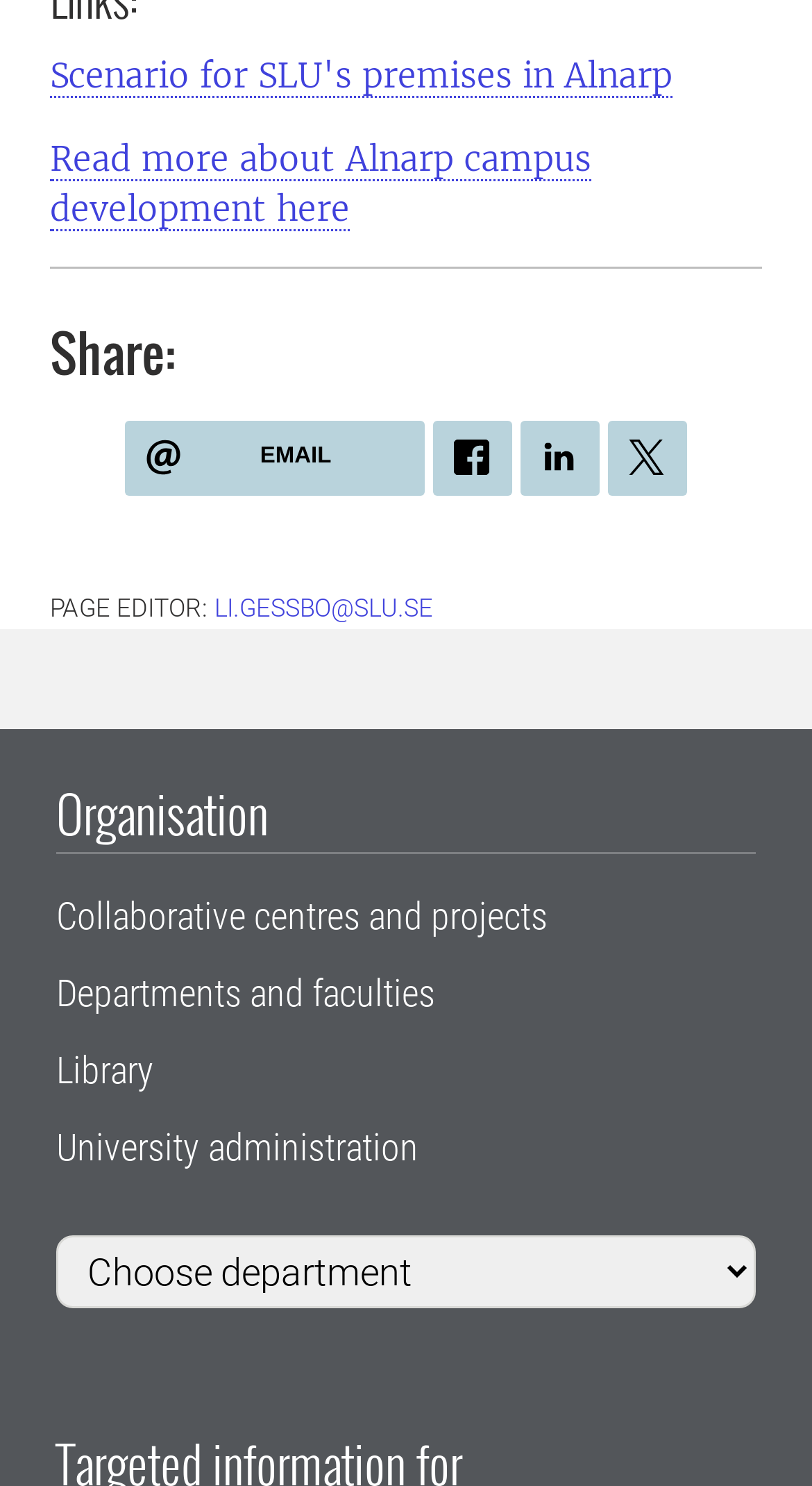Please determine the bounding box coordinates of the element to click in order to execute the following instruction: "Edit the page". The coordinates should be four float numbers between 0 and 1, specified as [left, top, right, bottom].

[0.264, 0.399, 0.533, 0.419]